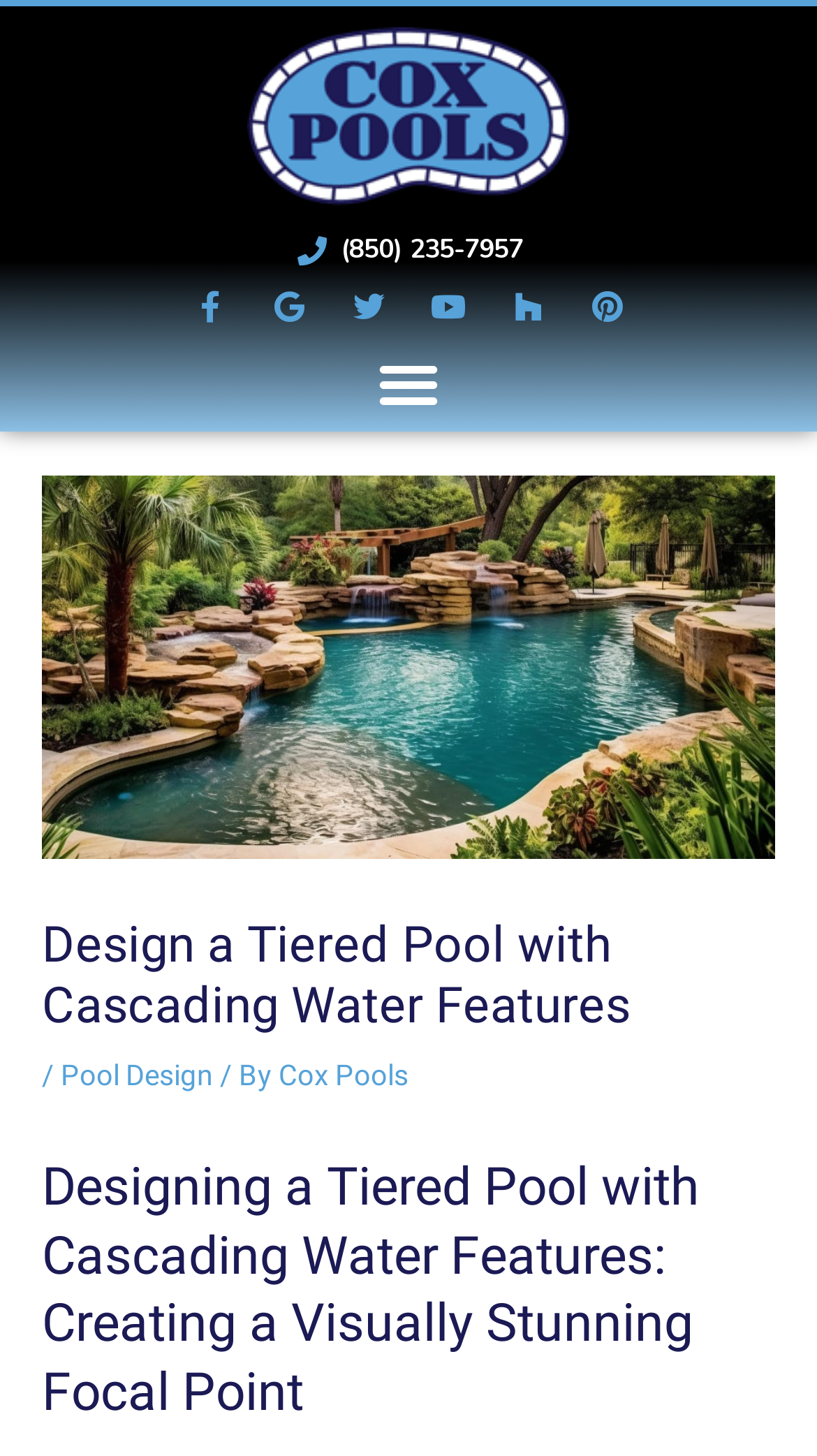Bounding box coordinates are specified in the format (top-left x, top-left y, bottom-right x, bottom-right y). All values are floating point numbers bounded between 0 and 1. Please provide the bounding box coordinate of the region this sentence describes: (850) 235-7957

[0.051, 0.156, 0.949, 0.189]